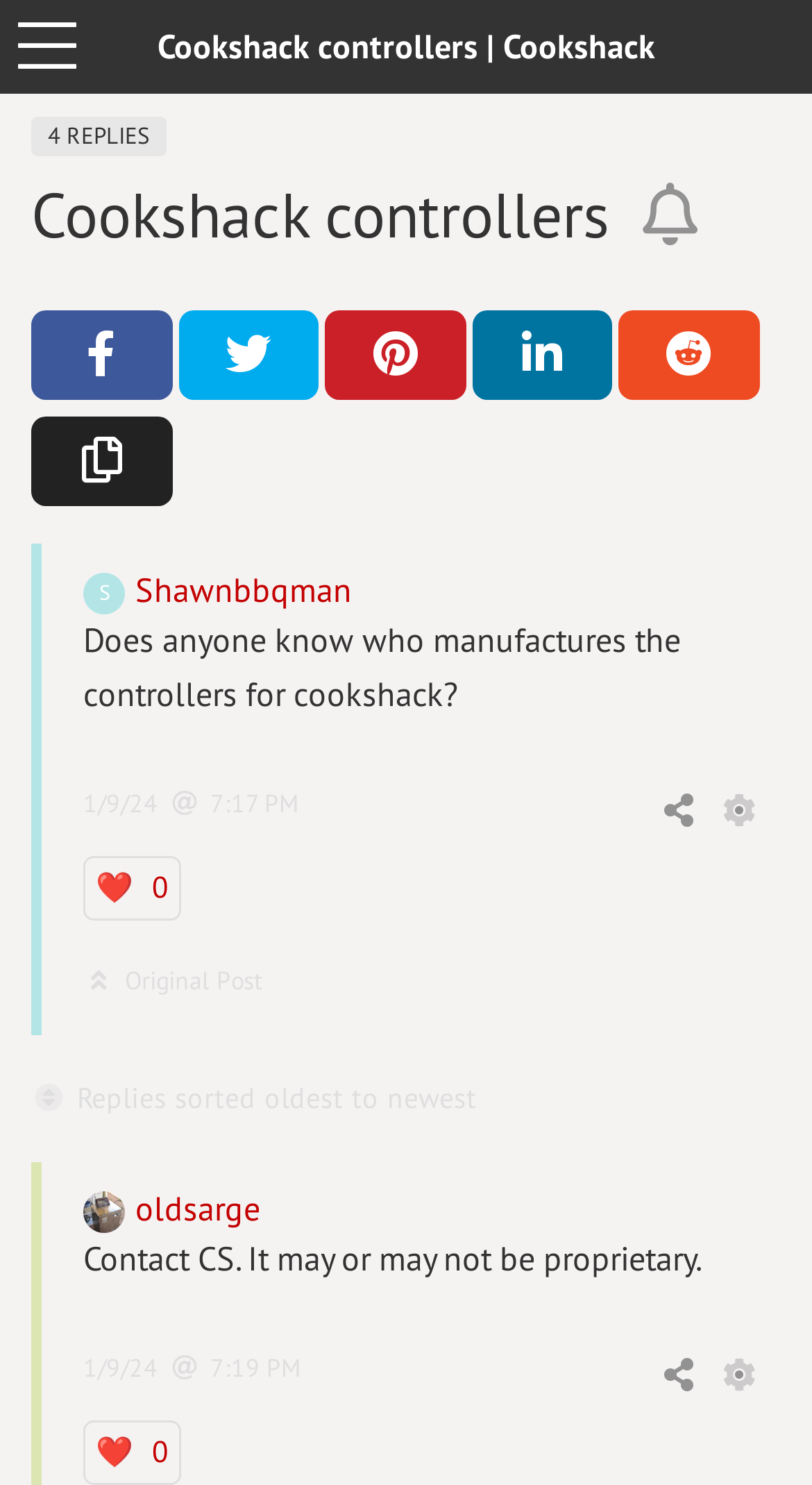Locate the bounding box coordinates of the area you need to click to fulfill this instruction: 'Share on Facebook'. The coordinates must be in the form of four float numbers ranging from 0 to 1: [left, top, right, bottom].

[0.038, 0.21, 0.212, 0.27]